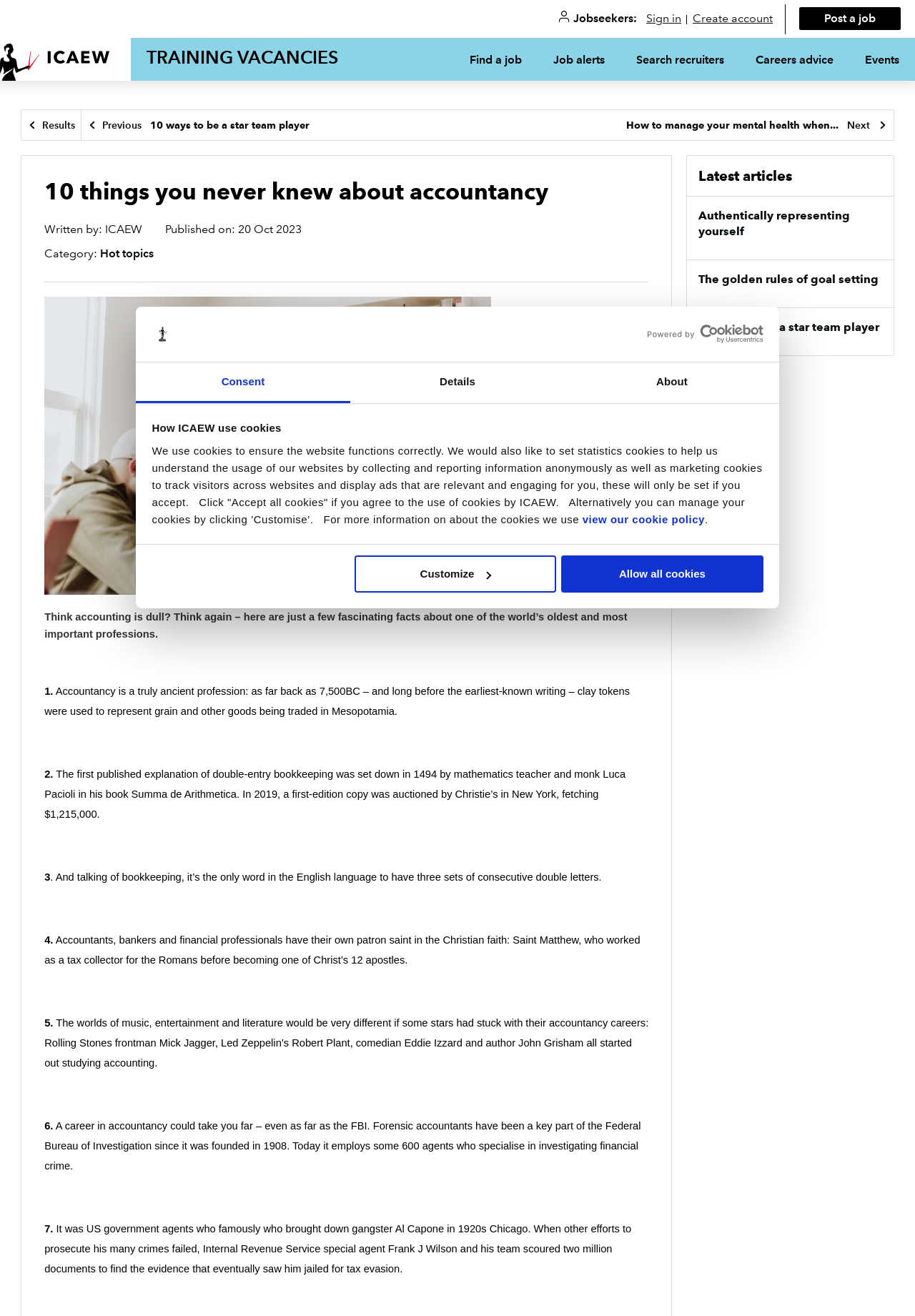Given the element description "Training Vacancies home", identify the bounding box of the corresponding UI element.

[0.143, 0.029, 0.387, 0.061]